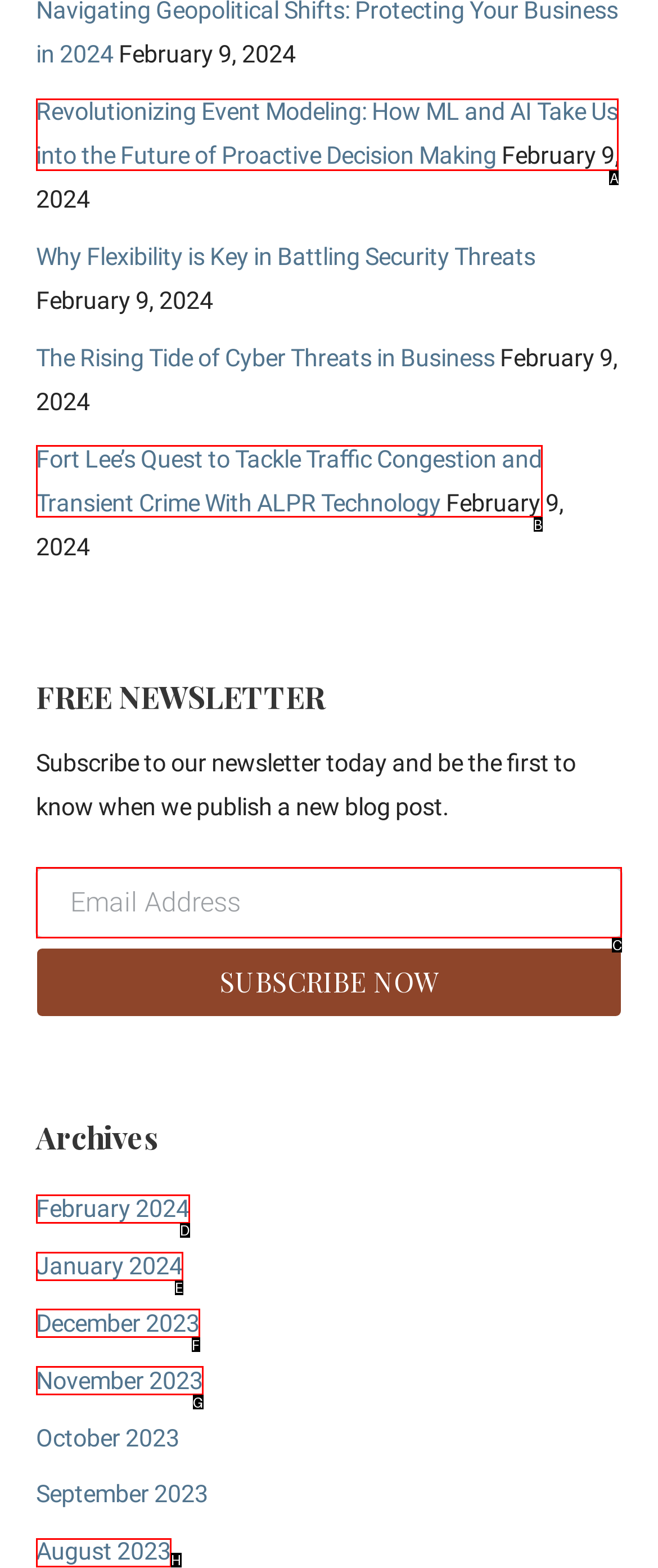Which lettered option should I select to achieve the task: Read the article about Revolutionizing Event Modeling according to the highlighted elements in the screenshot?

A